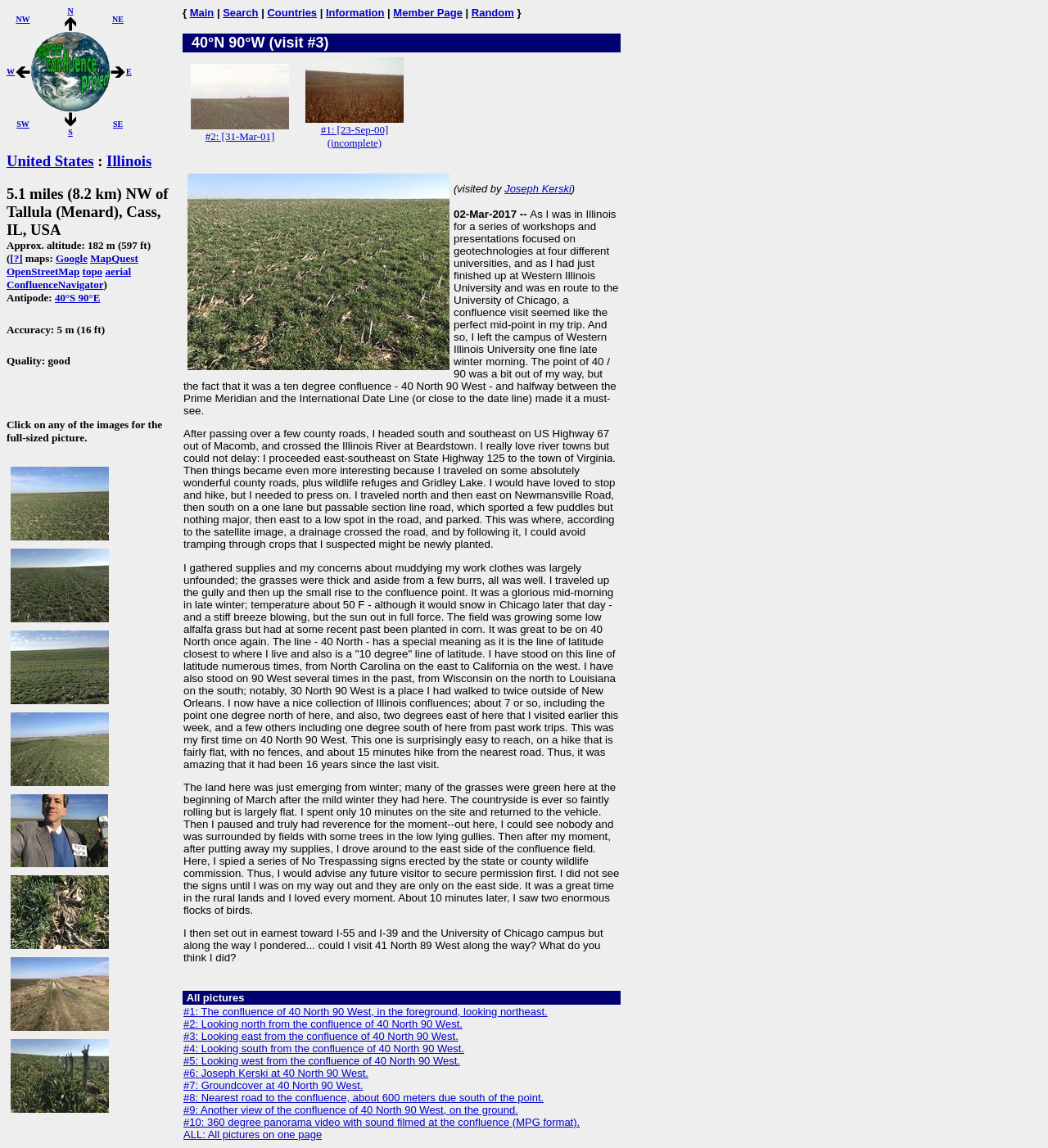Please determine the bounding box coordinates of the area that needs to be clicked to complete this task: 'Check the nearest road to the confluence point.'. The coordinates must be four float numbers between 0 and 1, formatted as [left, top, right, bottom].

[0.01, 0.834, 0.104, 0.898]